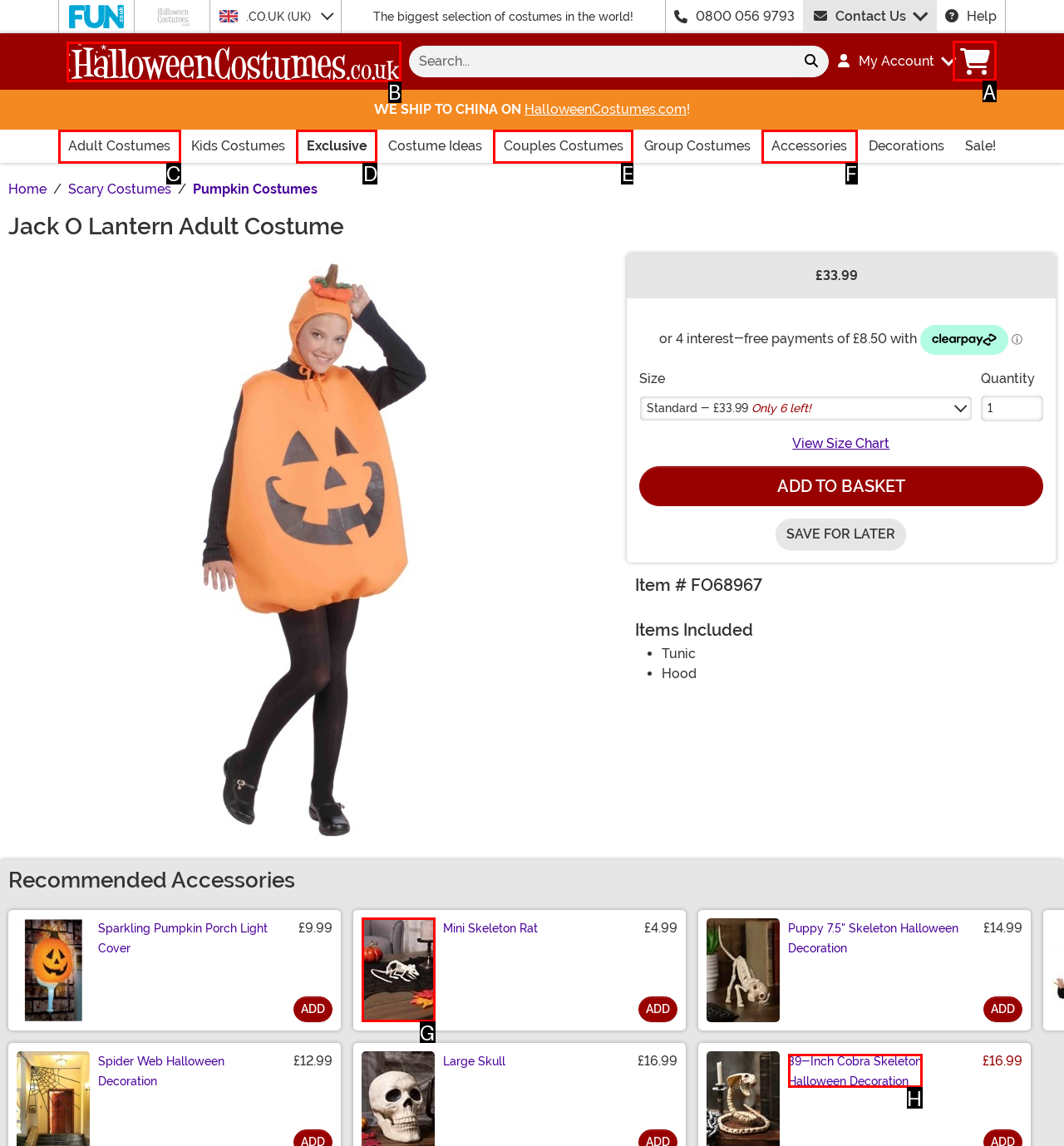To complete the task: Check out, which option should I click? Answer with the appropriate letter from the provided choices.

A